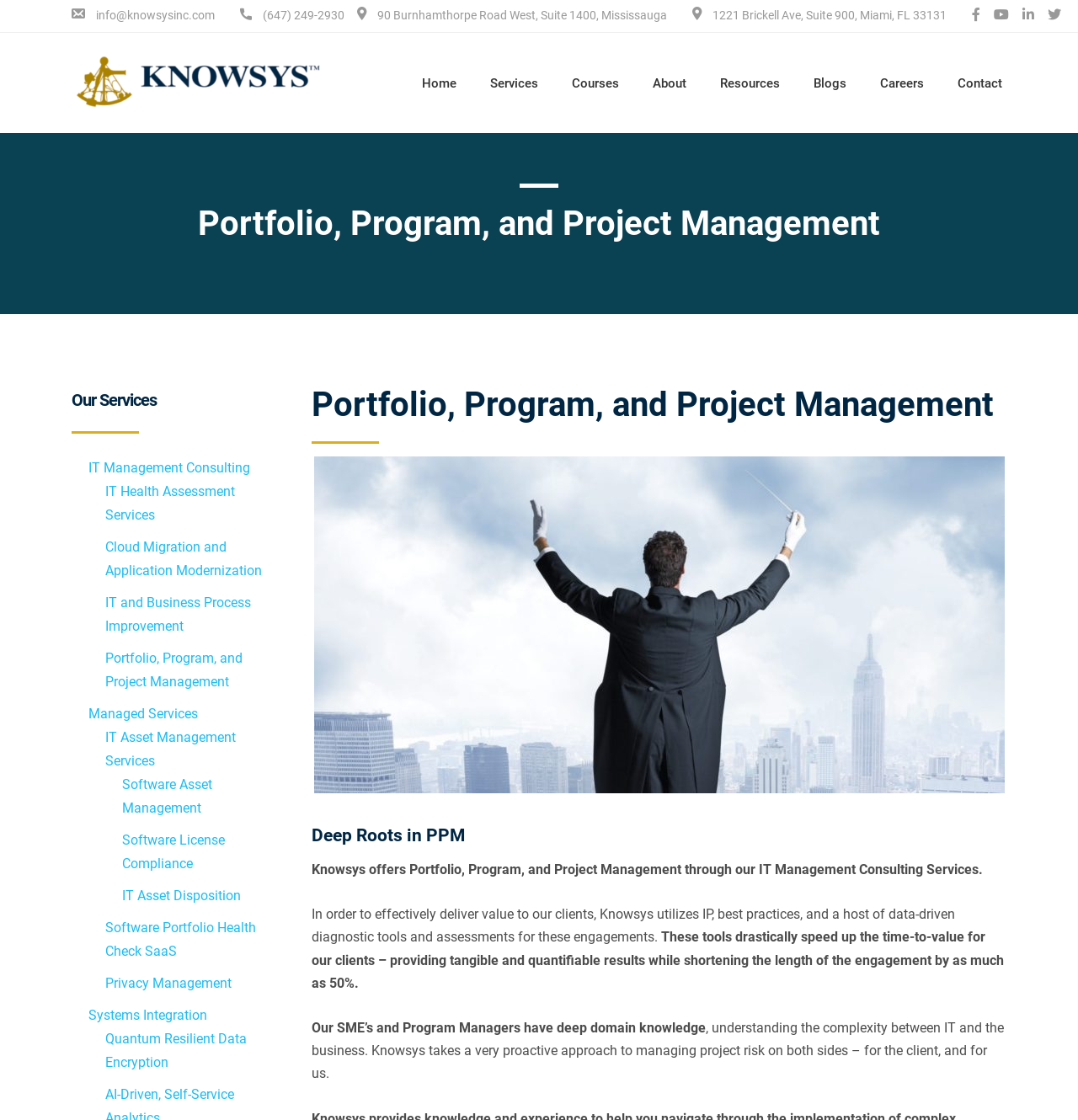Give a one-word or one-phrase response to the question:
What is the purpose of Knowsys' Portfolio, Program, and Project Management?

To deliver value to clients